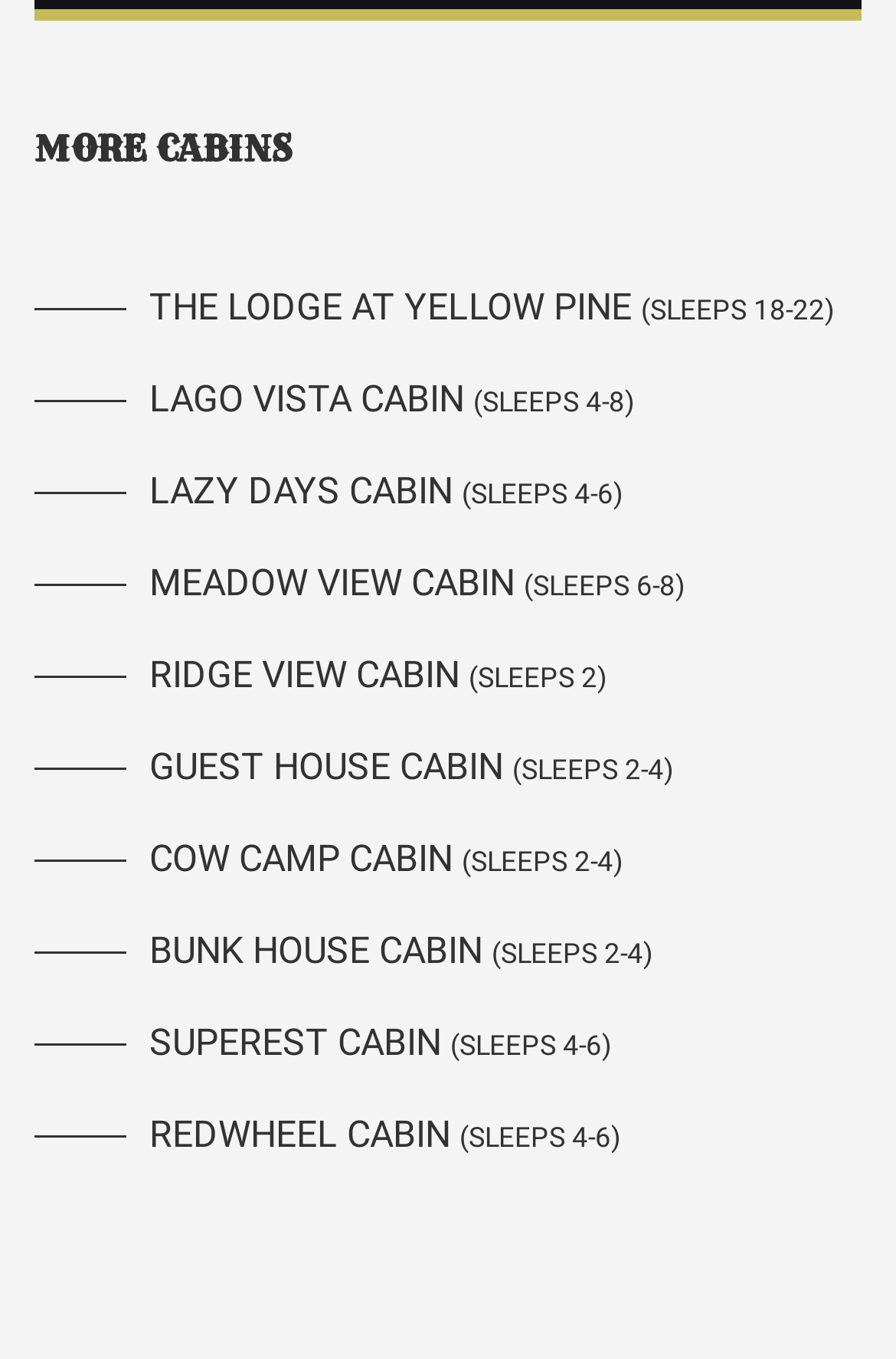Please identify the coordinates of the bounding box for the clickable region that will accomplish this instruction: "visit RIDGE VIEW CABIN page".

[0.038, 0.458, 0.677, 0.526]